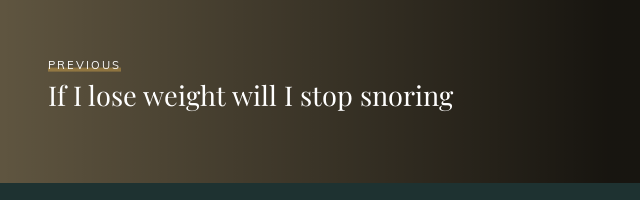Answer the question using only one word or a concise phrase: What is the main topic of the article or blog?

Health and wellness